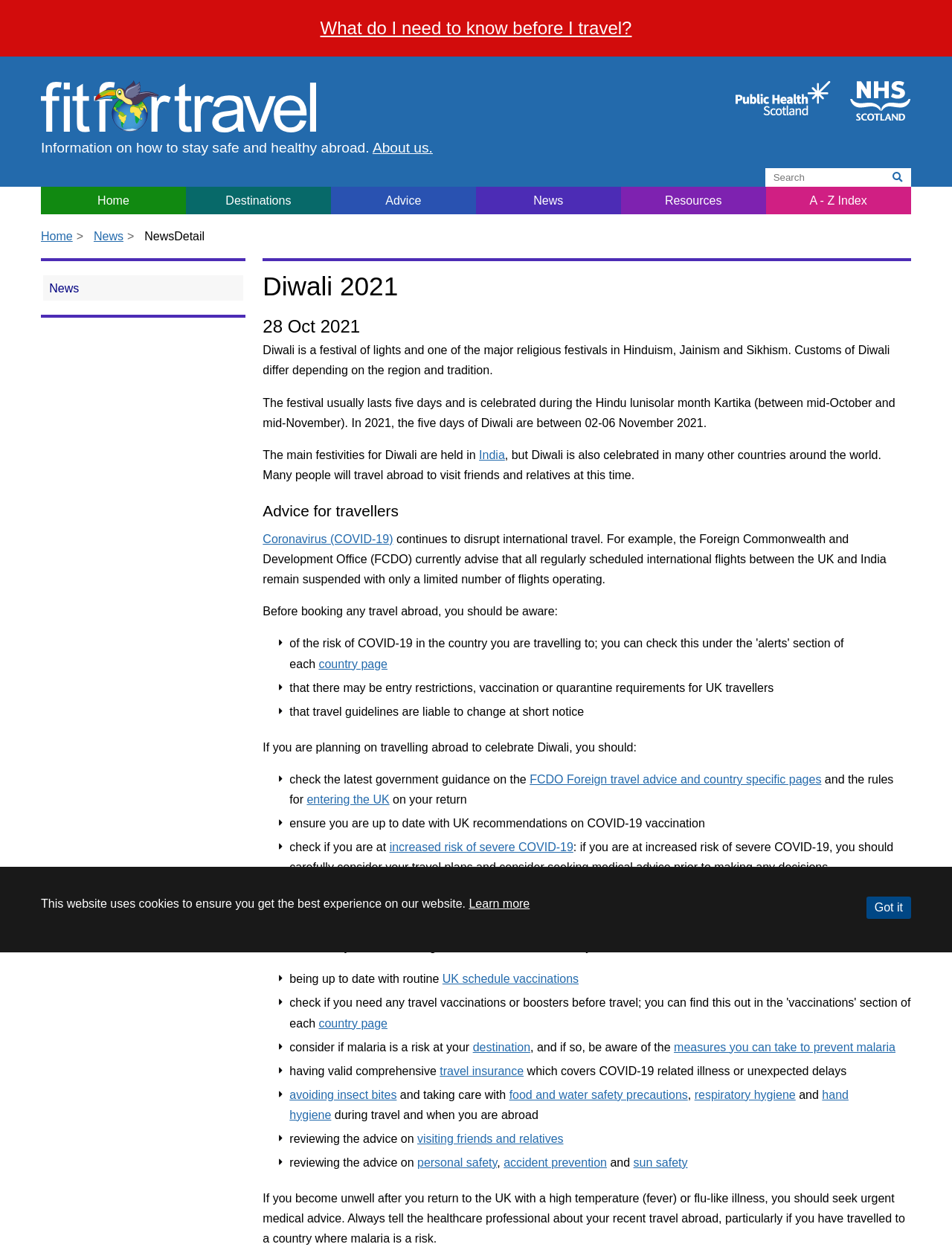Please identify the bounding box coordinates for the region that you need to click to follow this instruction: "Visit the 'CRAFTS' page".

None